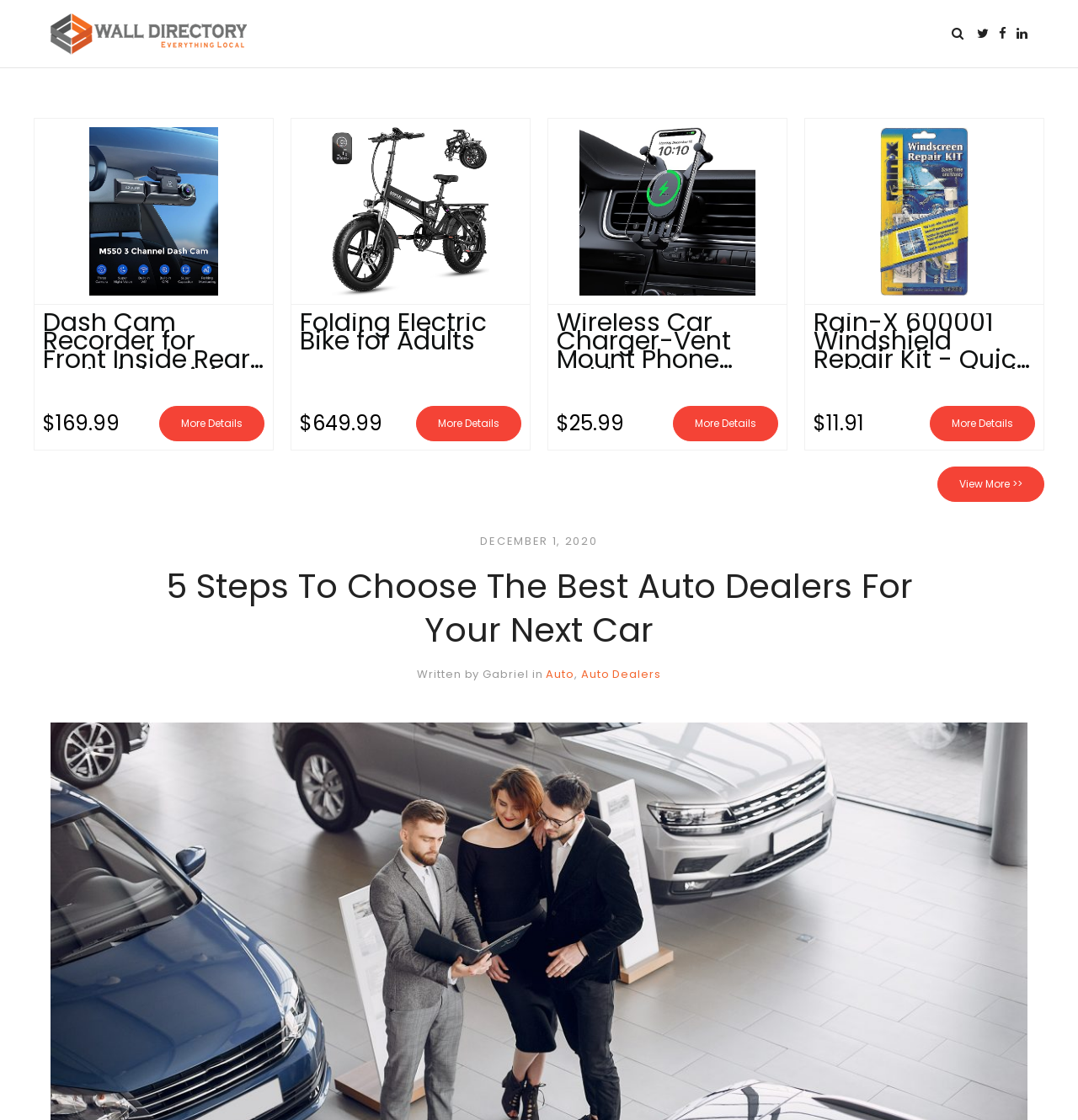How many products are displayed on the webpage?
Based on the visual, give a brief answer using one word or a short phrase.

4